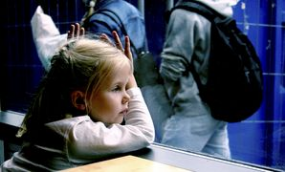Please give a one-word or short phrase response to the following question: 
Are there people moving outside?

Yes